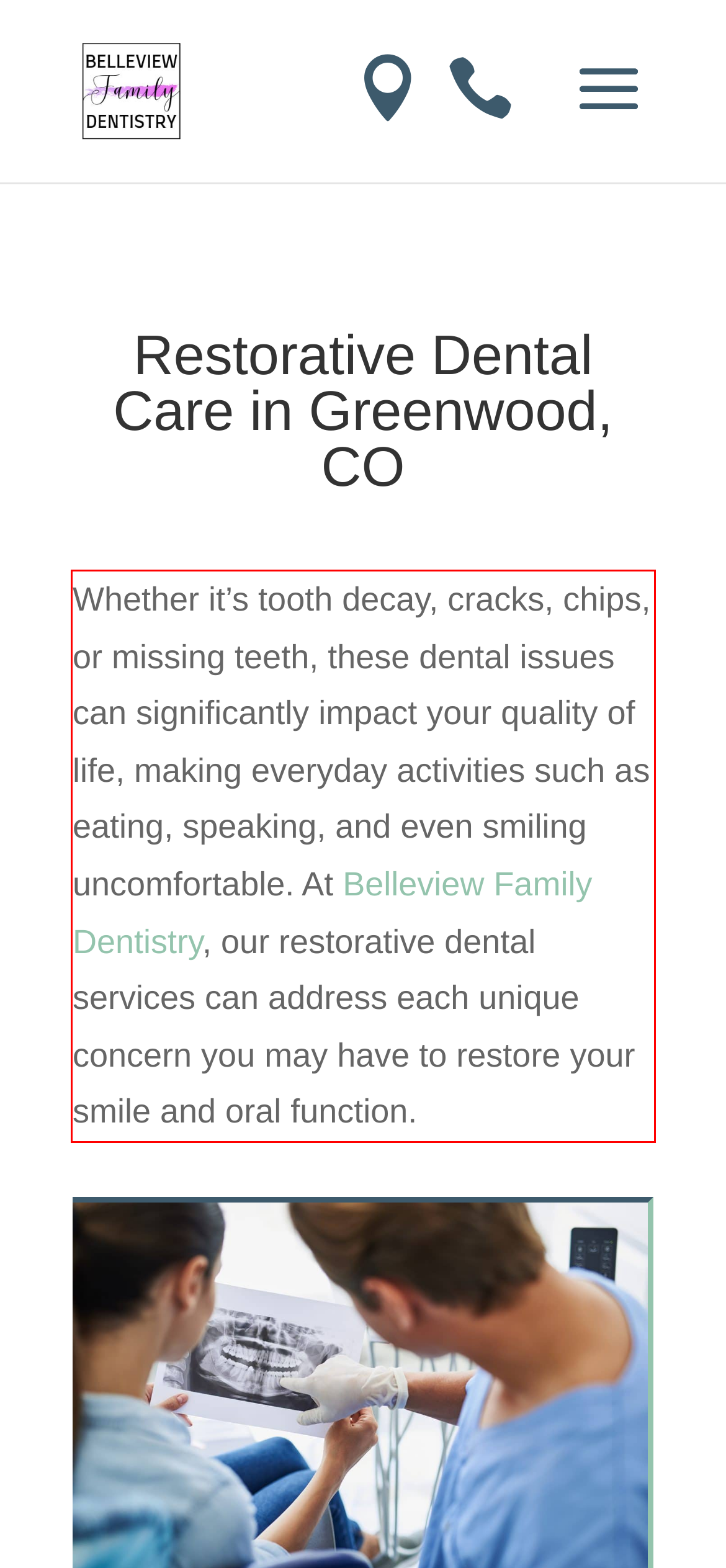Please look at the screenshot provided and find the red bounding box. Extract the text content contained within this bounding box.

Whether it’s tooth decay, cracks, chips, or missing teeth, these dental issues can significantly impact your quality of life, making everyday activities such as eating, speaking, and even smiling uncomfortable. At Belleview Family Dentistry, our restorative dental services can address each unique concern you may have to restore your smile and oral function.